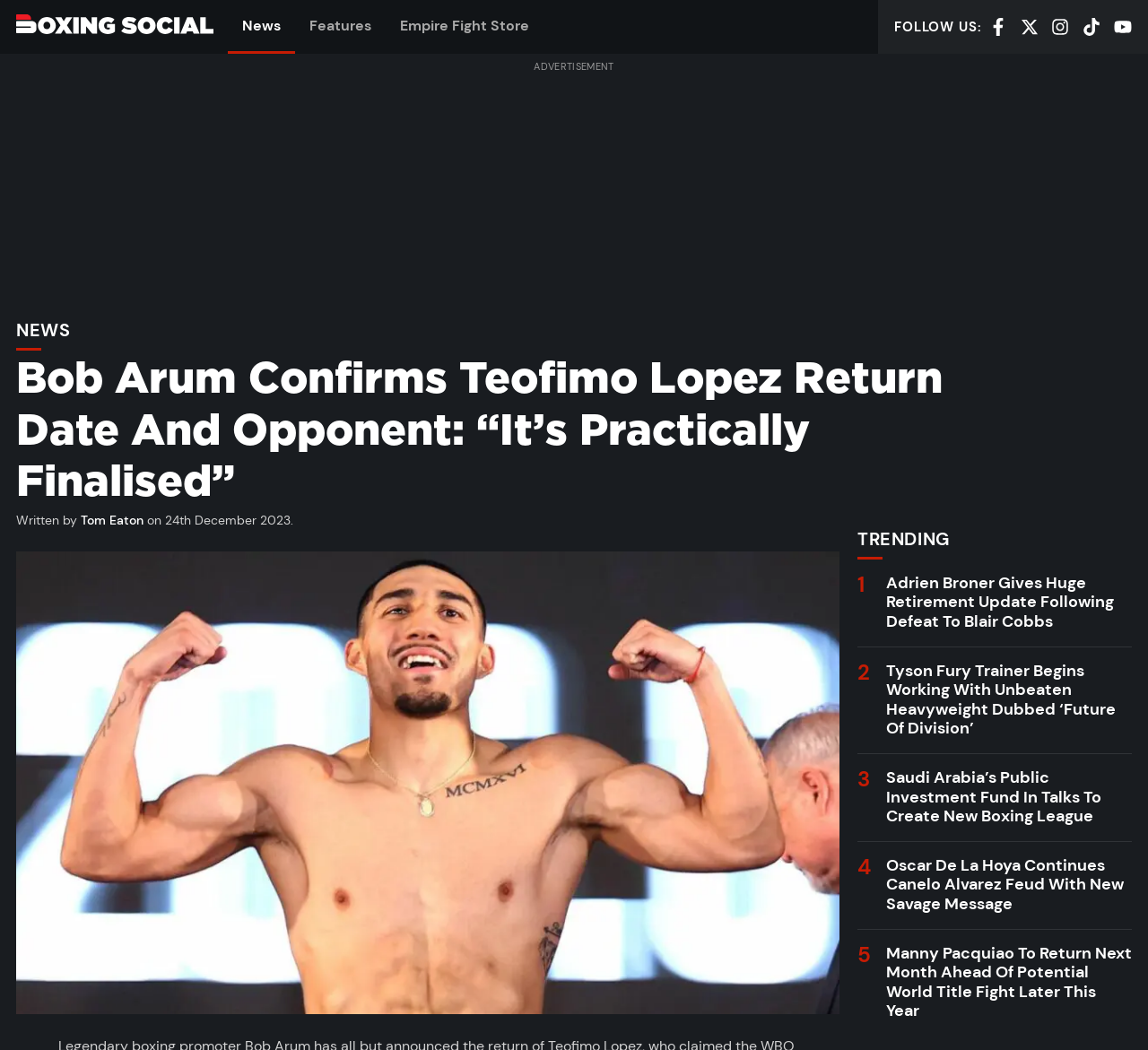Identify the bounding box coordinates of the region that should be clicked to execute the following instruction: "Click on the Boxing Social link".

[0.014, 0.014, 0.186, 0.032]